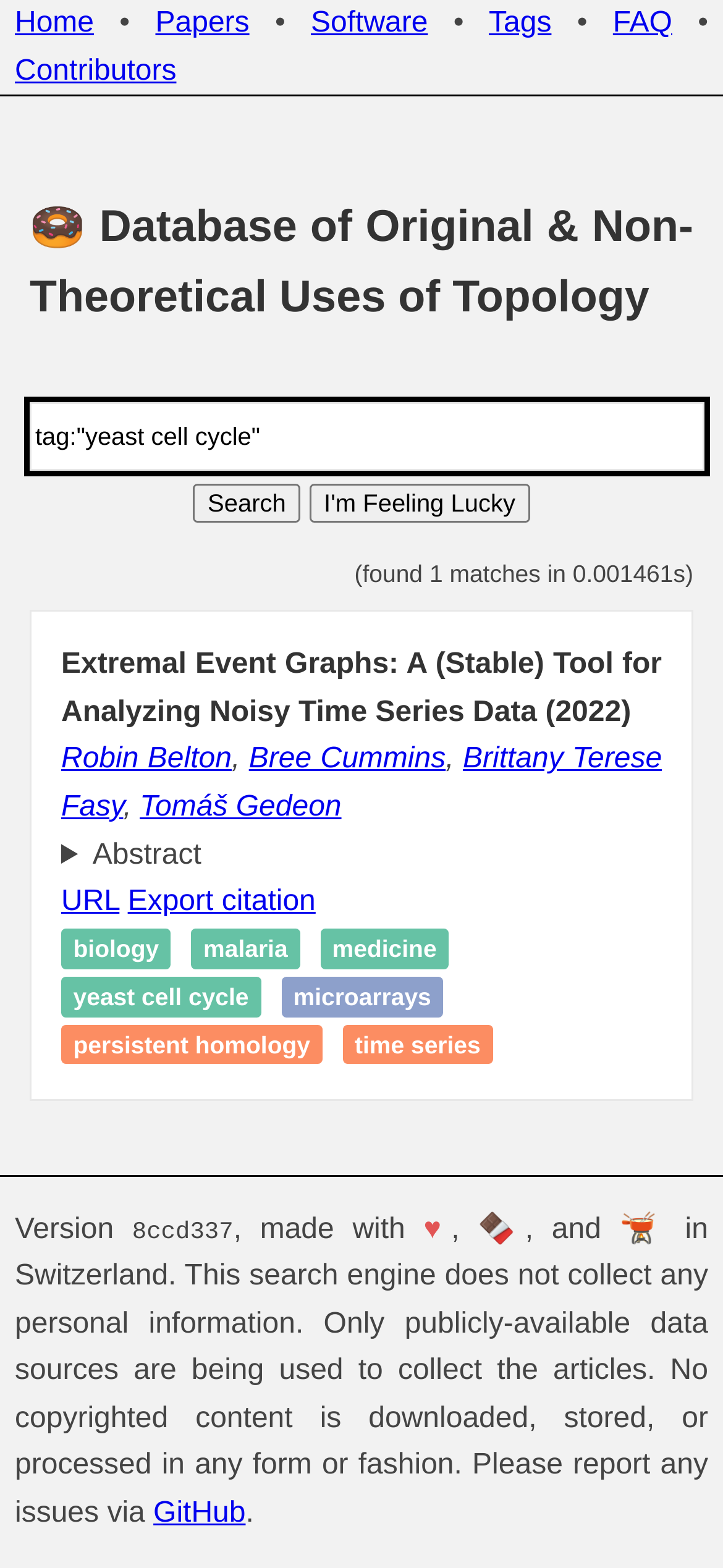Find the bounding box coordinates of the element to click in order to complete the given instruction: "Search for papers."

[0.041, 0.256, 0.974, 0.3]